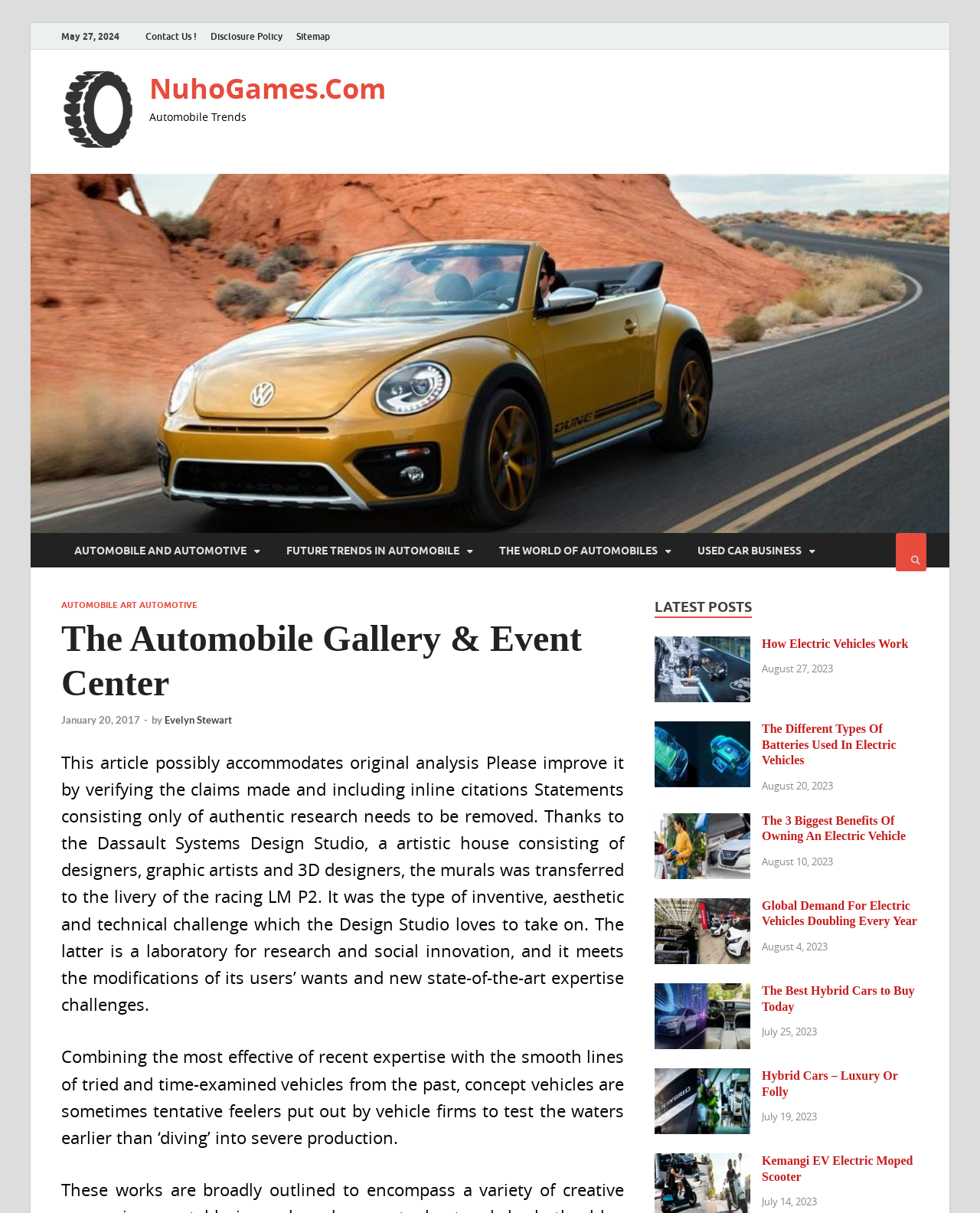Can you identify the bounding box coordinates of the clickable region needed to carry out this instruction: 'Check 'August 27, 2023' post date'? The coordinates should be four float numbers within the range of 0 to 1, stated as [left, top, right, bottom].

[0.777, 0.546, 0.85, 0.557]